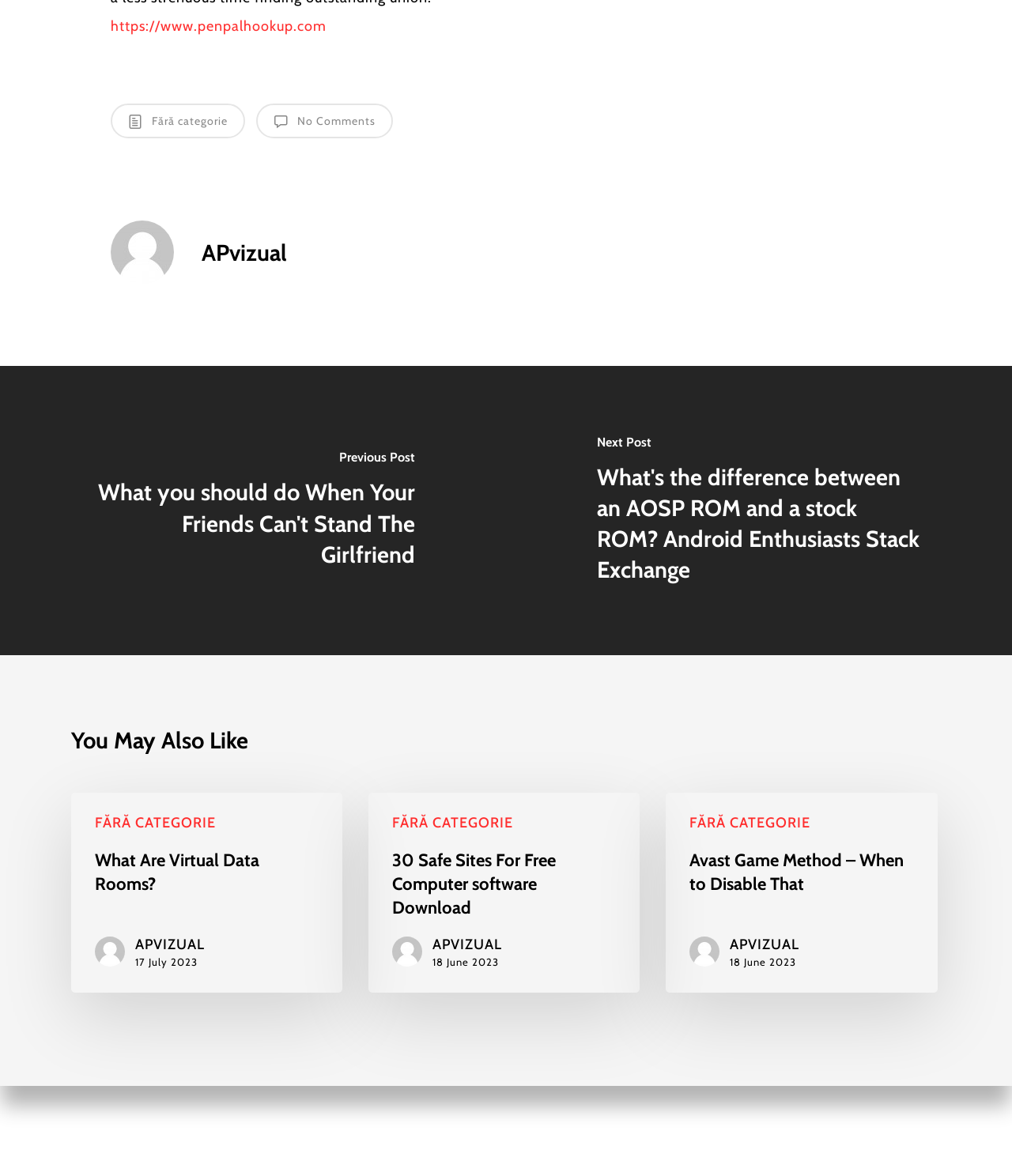Identify the bounding box of the UI element that matches this description: "APvizual".

[0.199, 0.203, 0.284, 0.227]